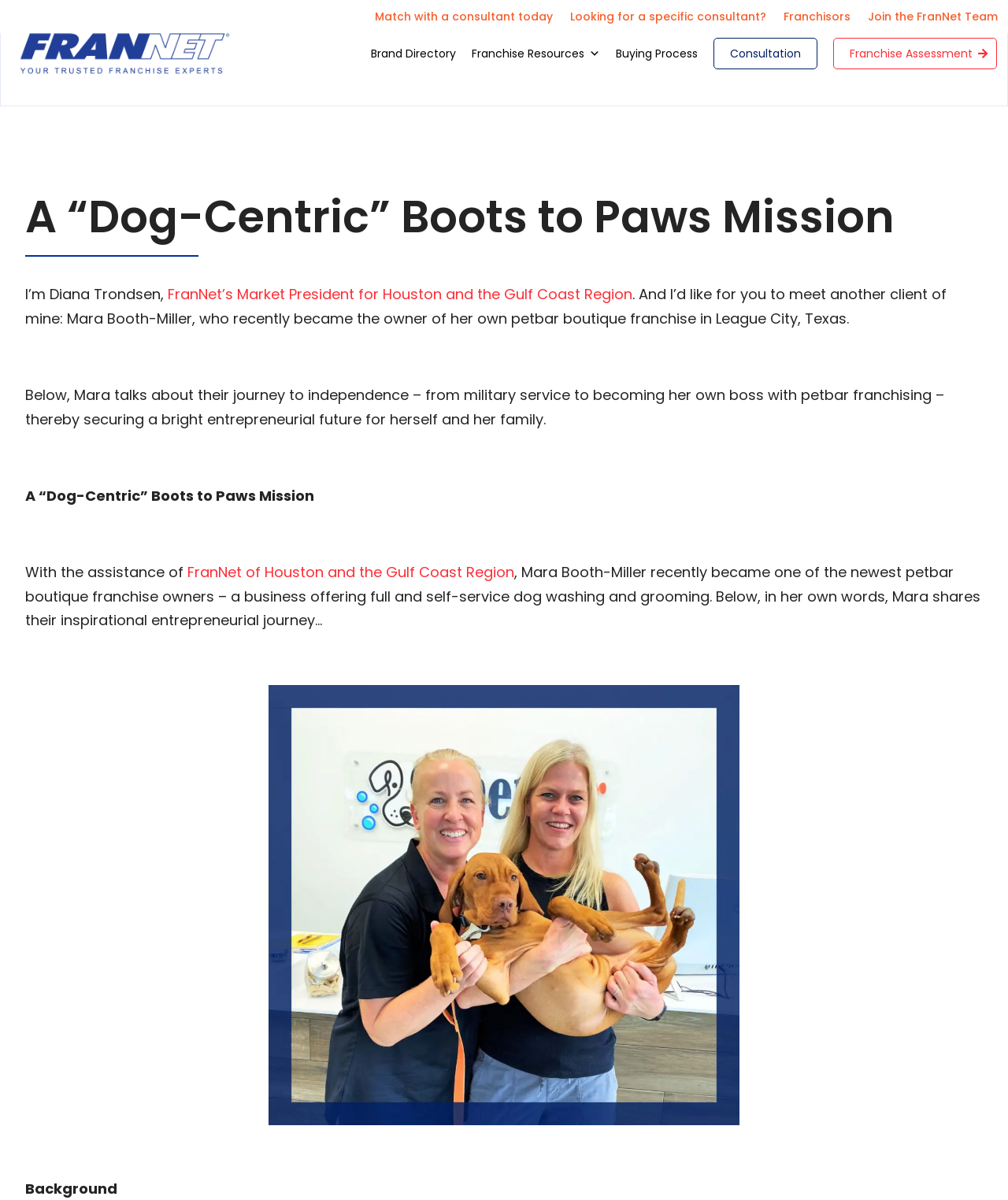What is Mara Booth-Miller's business?
Look at the screenshot and respond with one word or a short phrase.

Petbar boutique franchise